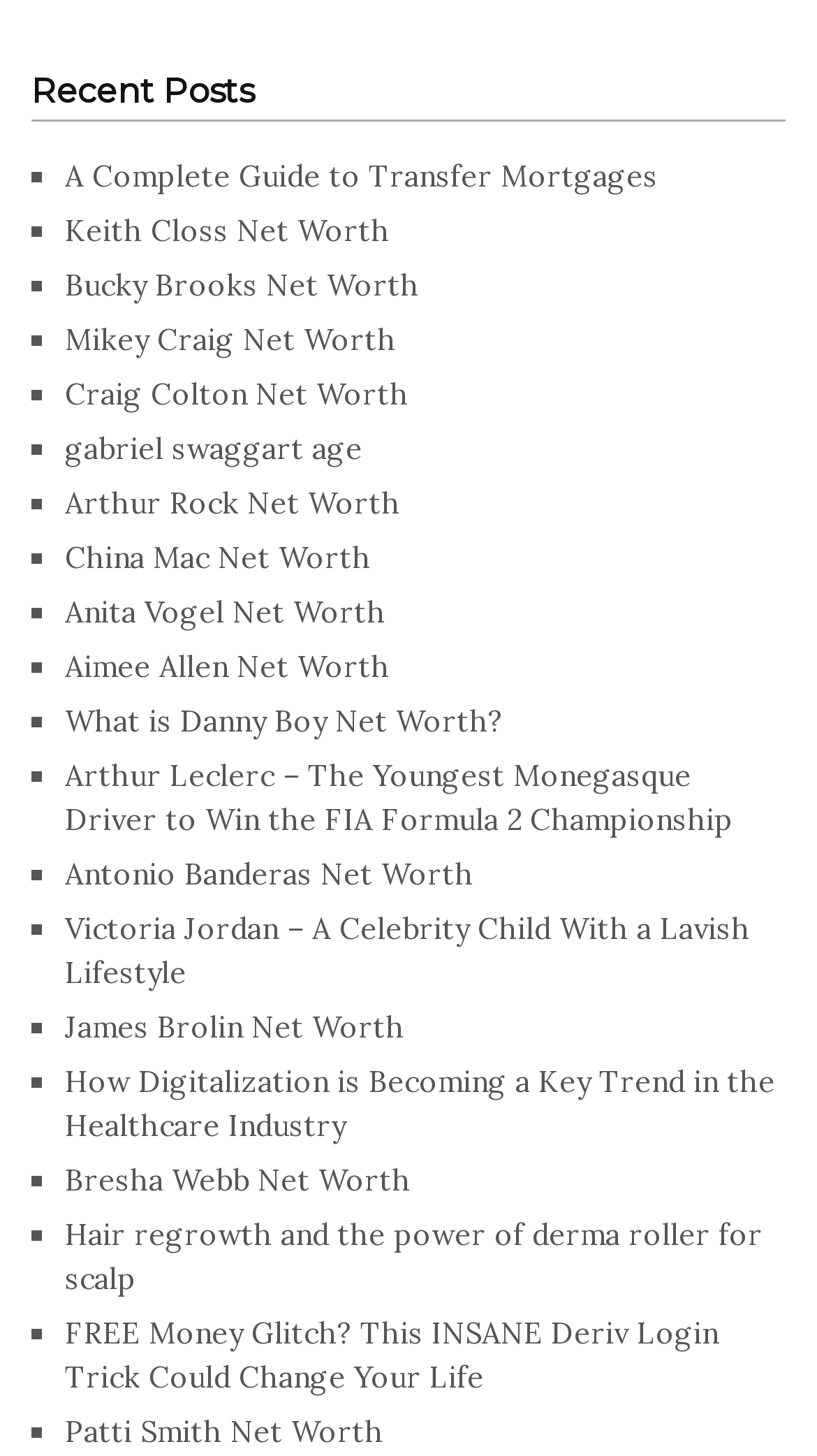Please identify the bounding box coordinates of the area that needs to be clicked to follow this instruction: "Read about 'Keith Closs Net Worth'".

[0.079, 0.145, 0.477, 0.171]